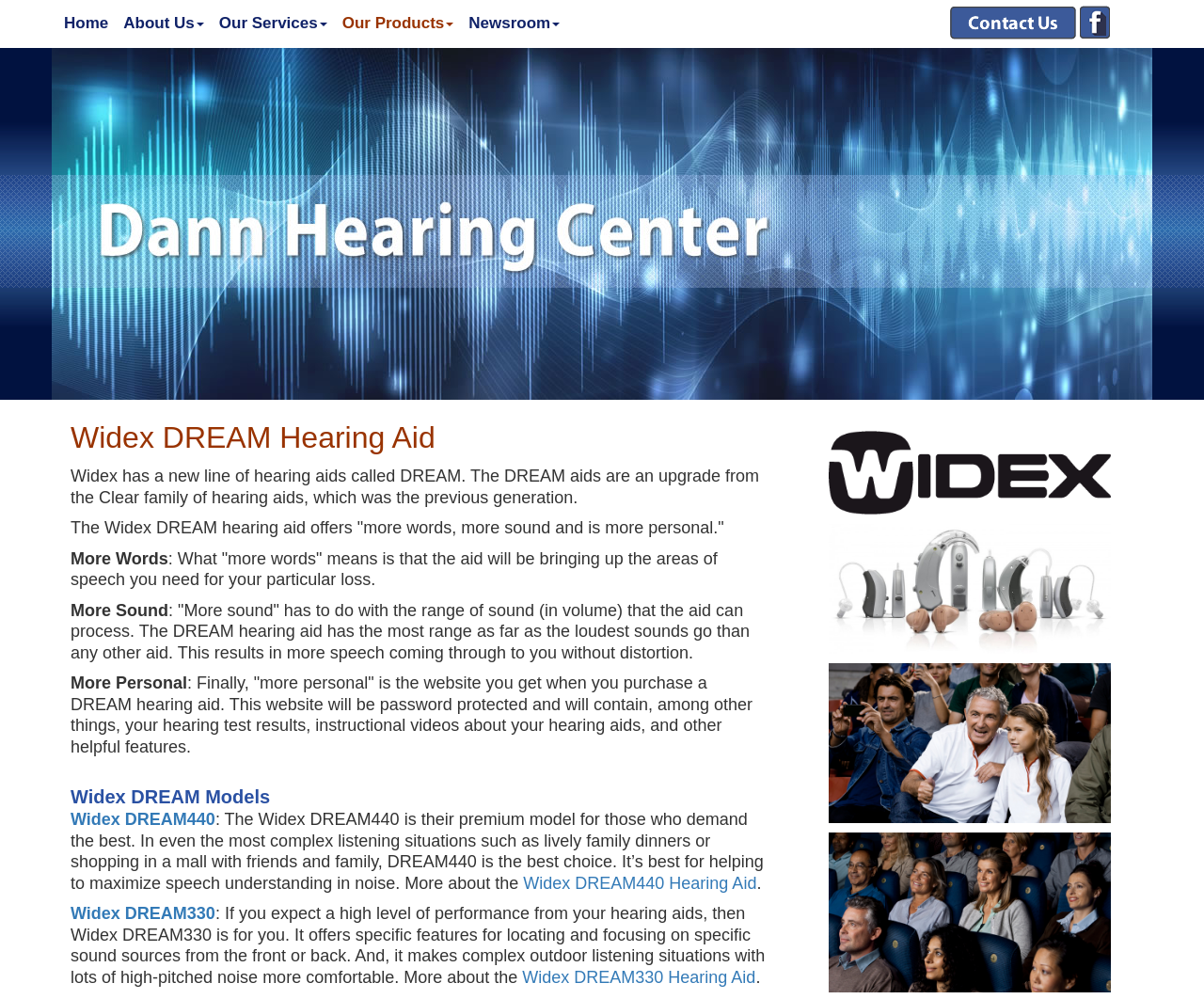Please indicate the bounding box coordinates of the element's region to be clicked to achieve the instruction: "Explore Newsroom". Provide the coordinates as four float numbers between 0 and 1, i.e., [left, top, right, bottom].

[0.383, 0.0, 0.471, 0.047]